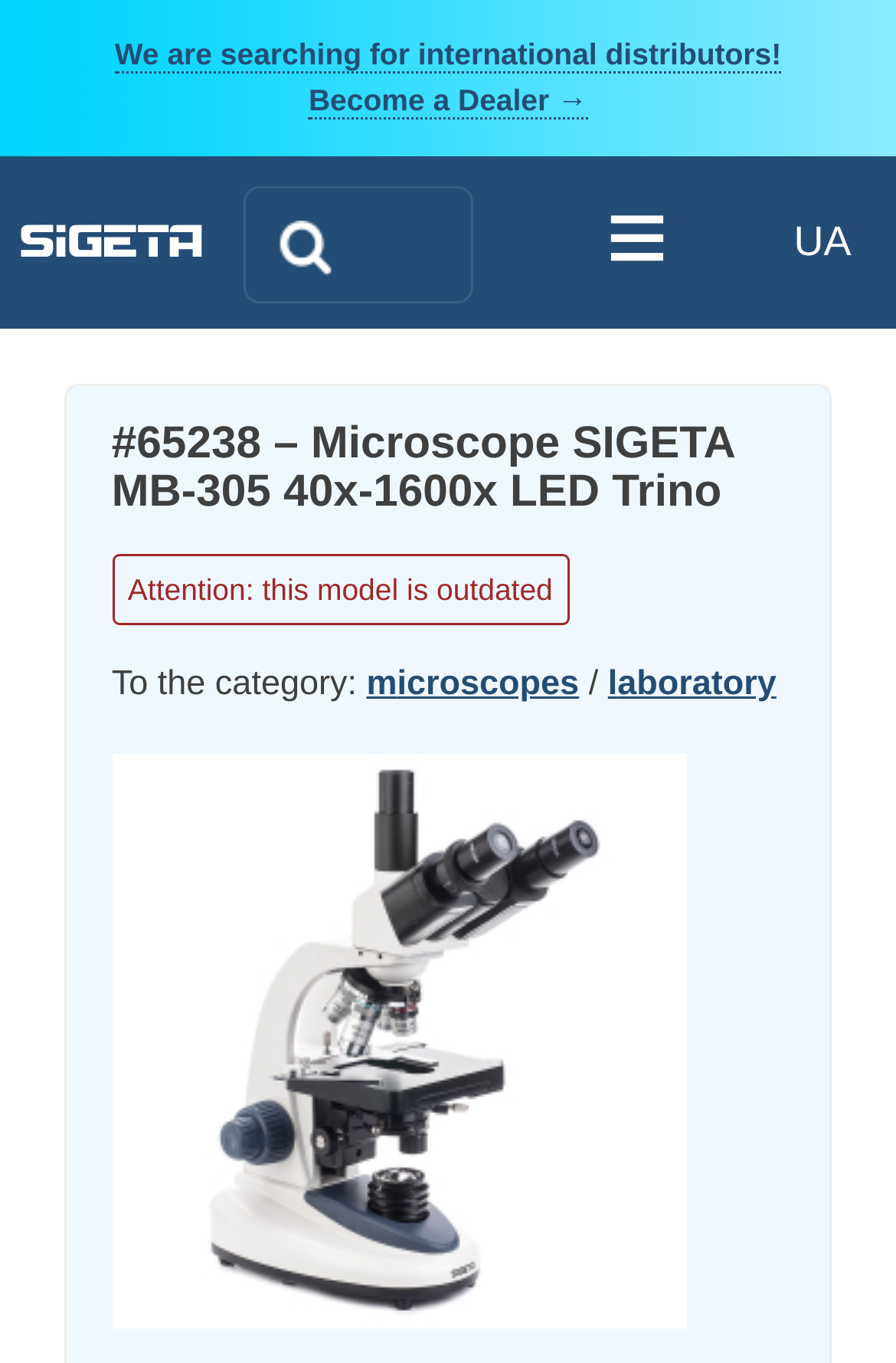Indicate the bounding box coordinates of the element that must be clicked to execute the instruction: "Contact the school division through the contact form". The coordinates should be given as four float numbers between 0 and 1, i.e., [left, top, right, bottom].

None